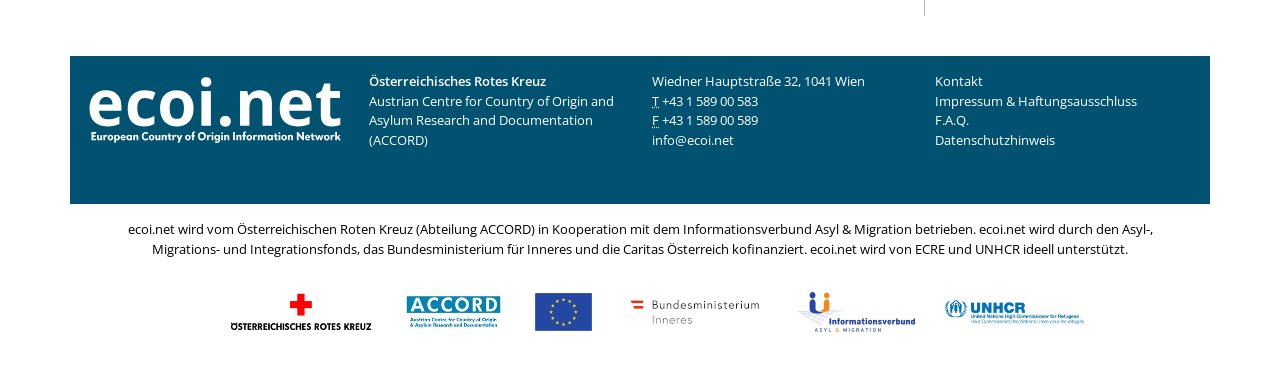Determine the bounding box coordinates for the UI element with the following description: "Impressum & Haftungsausschluss". The coordinates should be four float numbers between 0 and 1, represented as [left, top, right, bottom].

[0.73, 0.244, 0.888, 0.292]